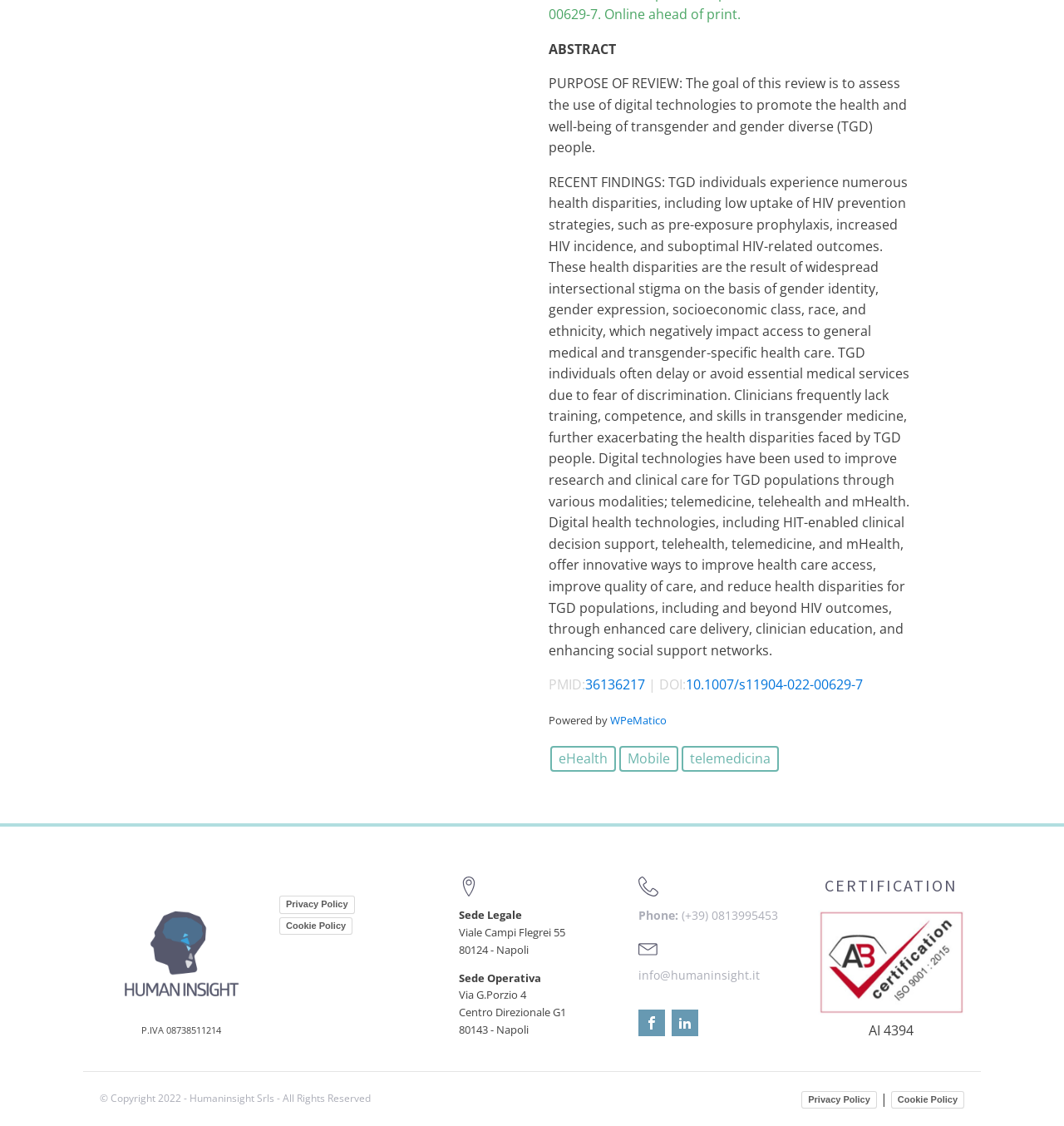Find the UI element described as: "Privacy Policy" and predict its bounding box coordinates. Ensure the coordinates are four float numbers between 0 and 1, [left, top, right, bottom].

[0.753, 0.969, 0.824, 0.985]